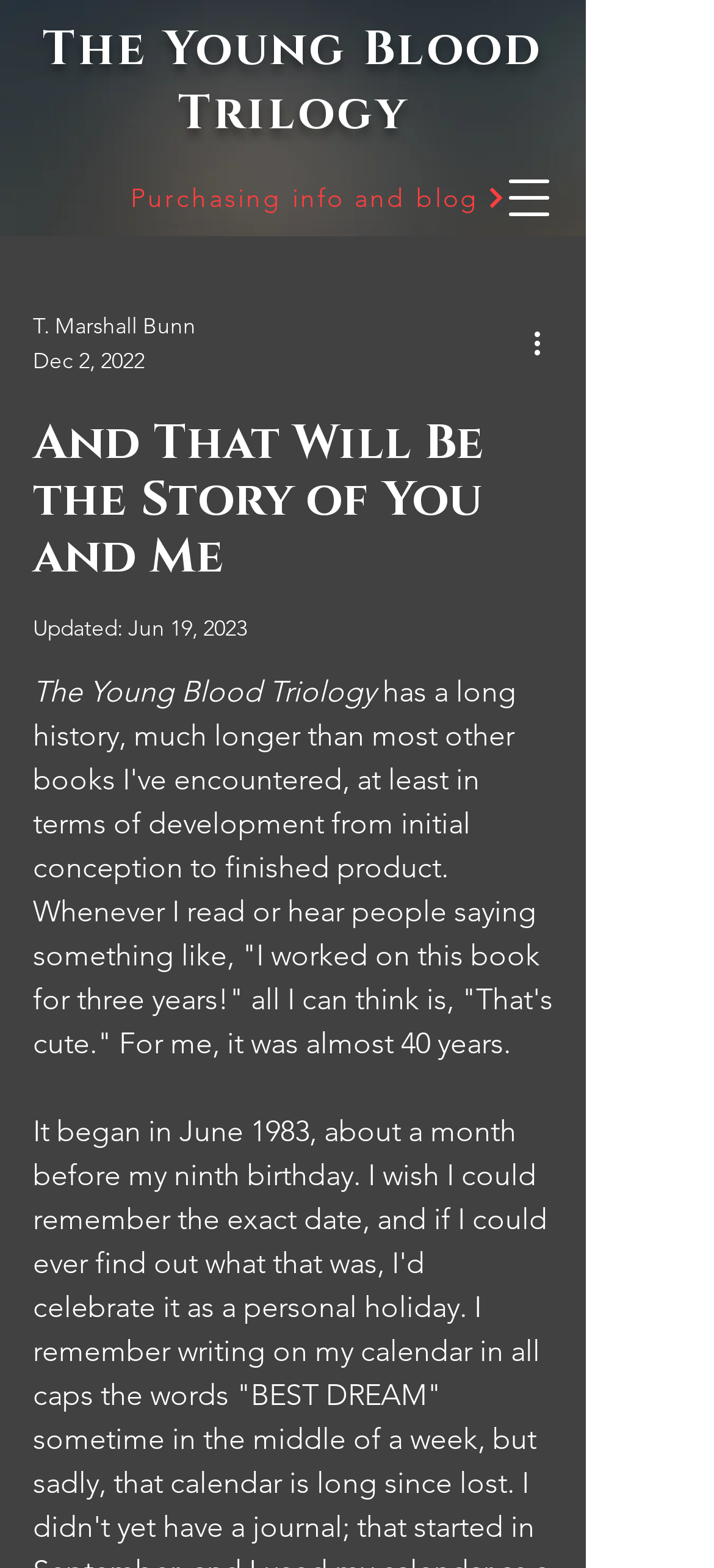Find and provide the bounding box coordinates for the UI element described here: "Purchasing info and blog". The coordinates should be given as four float numbers between 0 and 1: [left, top, right, bottom].

[0.133, 0.103, 0.759, 0.15]